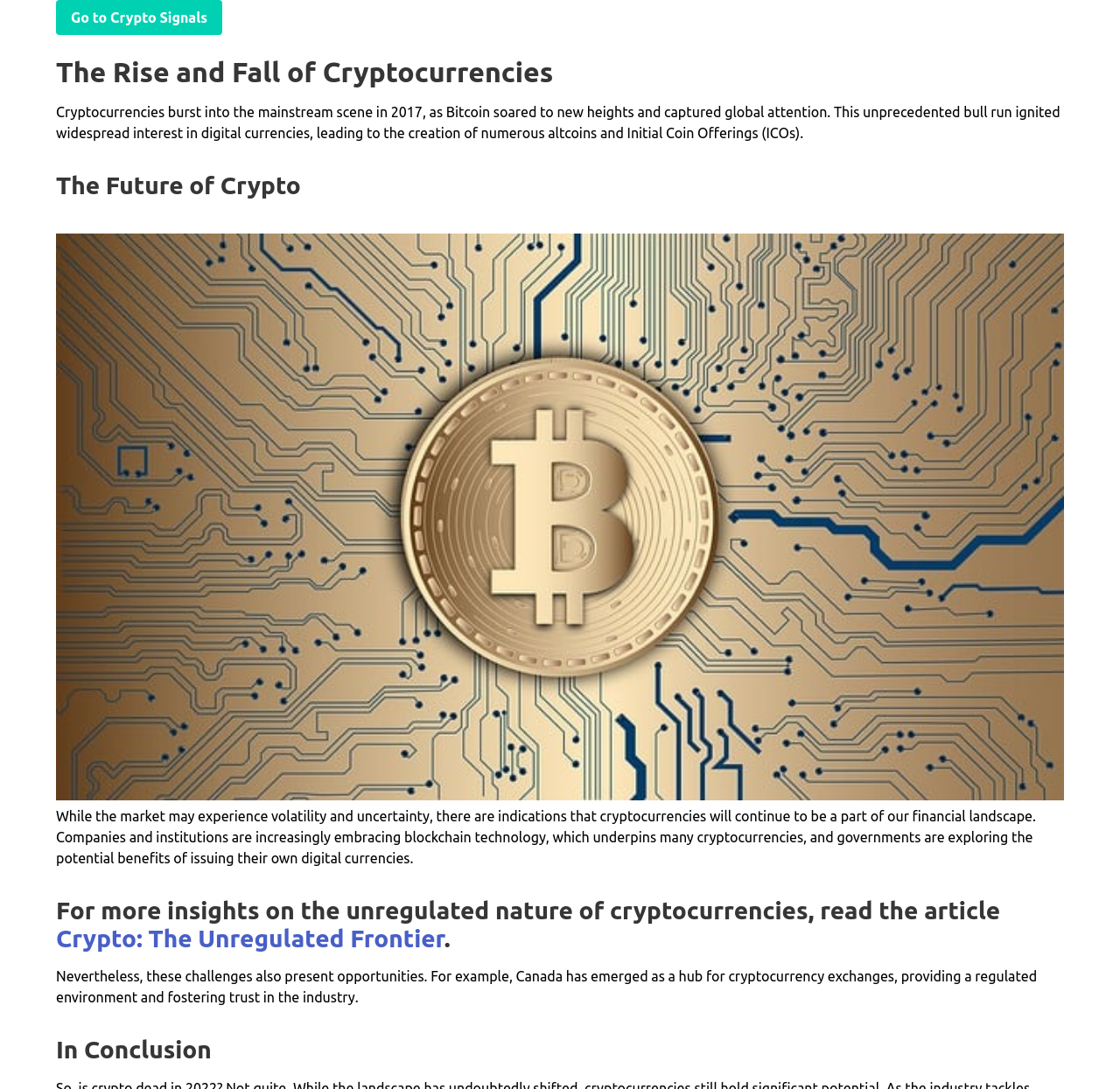Answer in one word or a short phrase: 
What is the topic of the article?

Cryptocurrencies